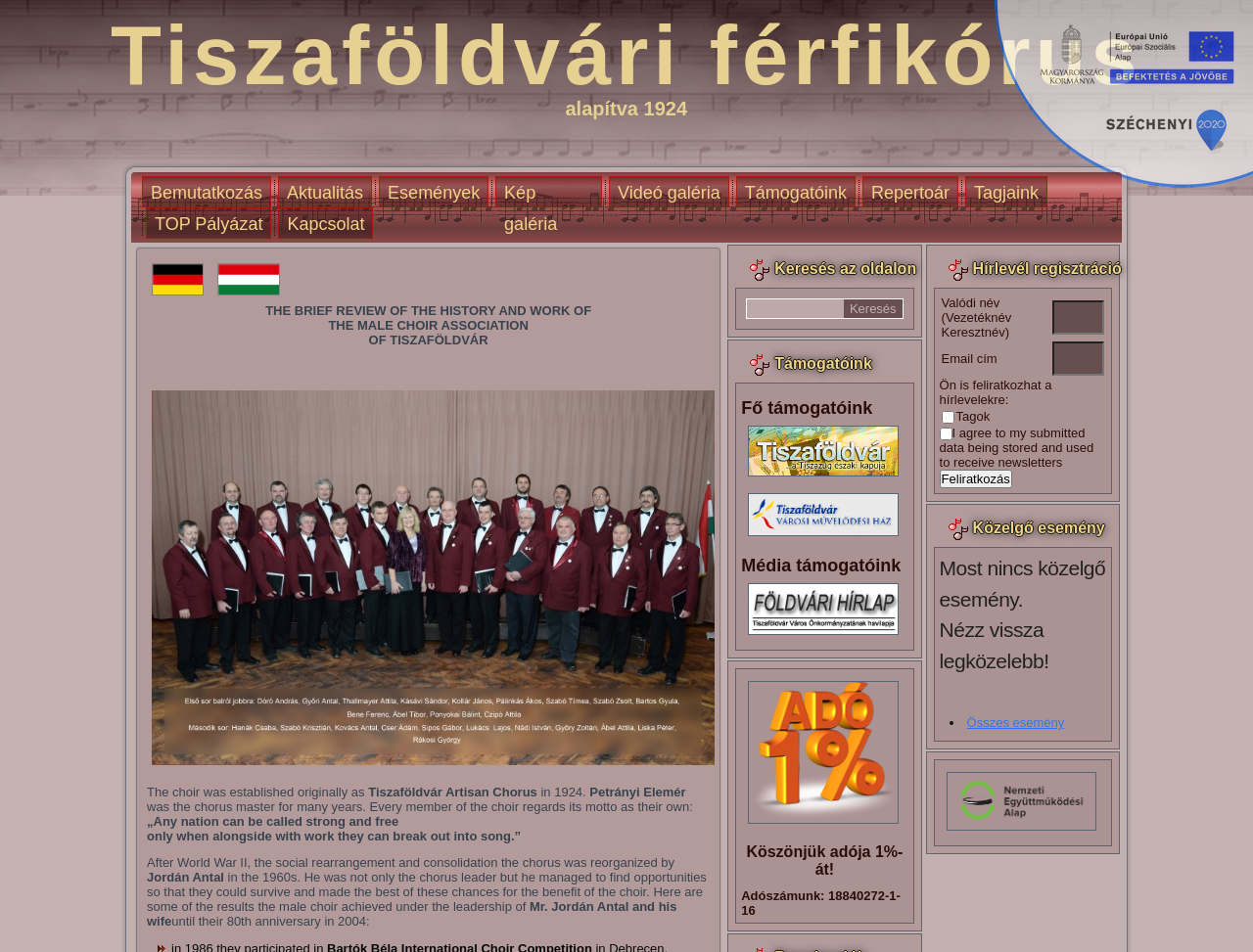Identify the bounding box of the HTML element described here: "Aktualitás". Provide the coordinates as four float numbers between 0 and 1: [left, top, right, bottom].

[0.222, 0.185, 0.297, 0.218]